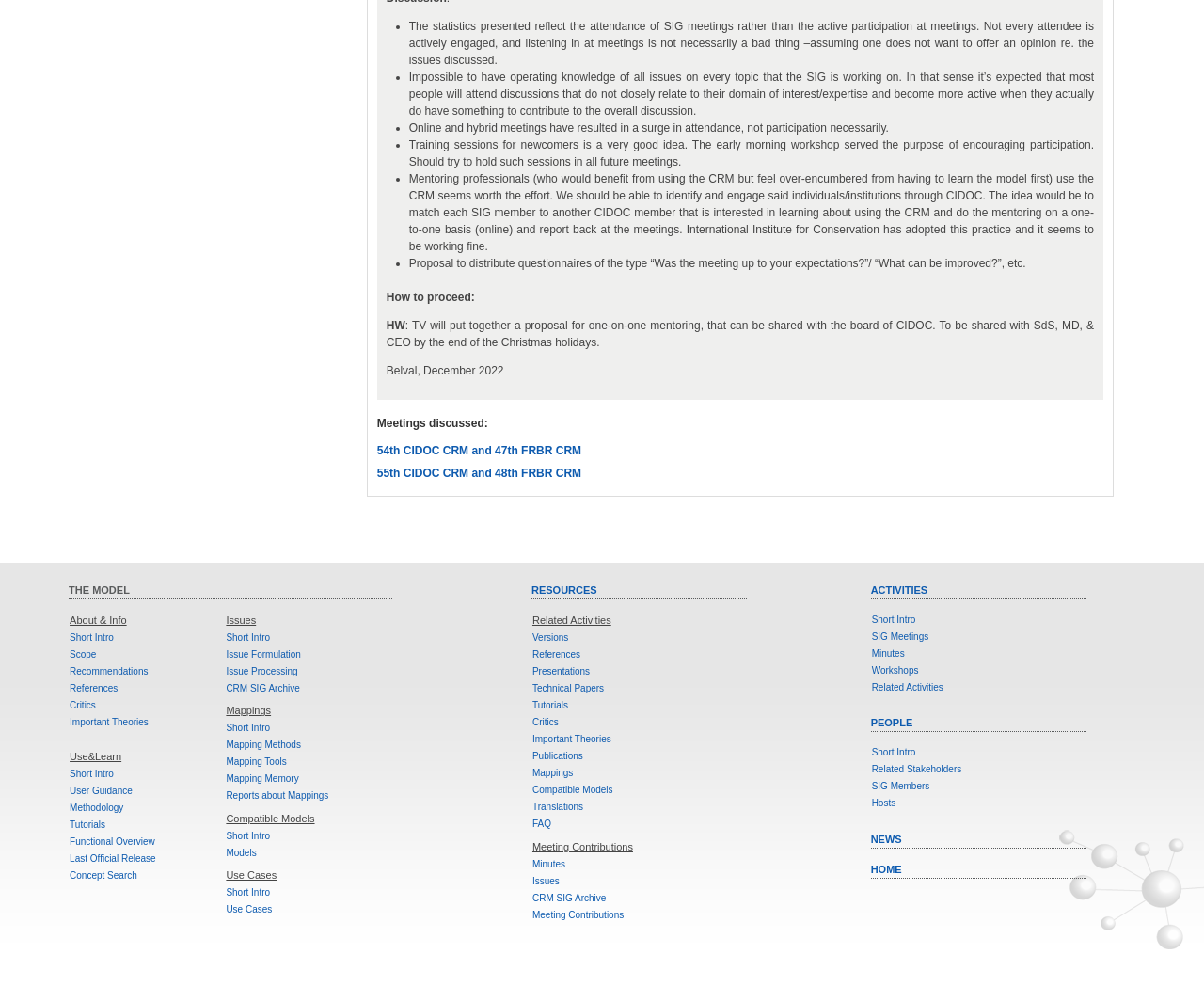Locate the bounding box coordinates of the area to click to fulfill this instruction: "Check 'Meeting Contributions'". The bounding box should be presented as four float numbers between 0 and 1, in the order [left, top, right, bottom].

[0.442, 0.853, 0.526, 0.865]